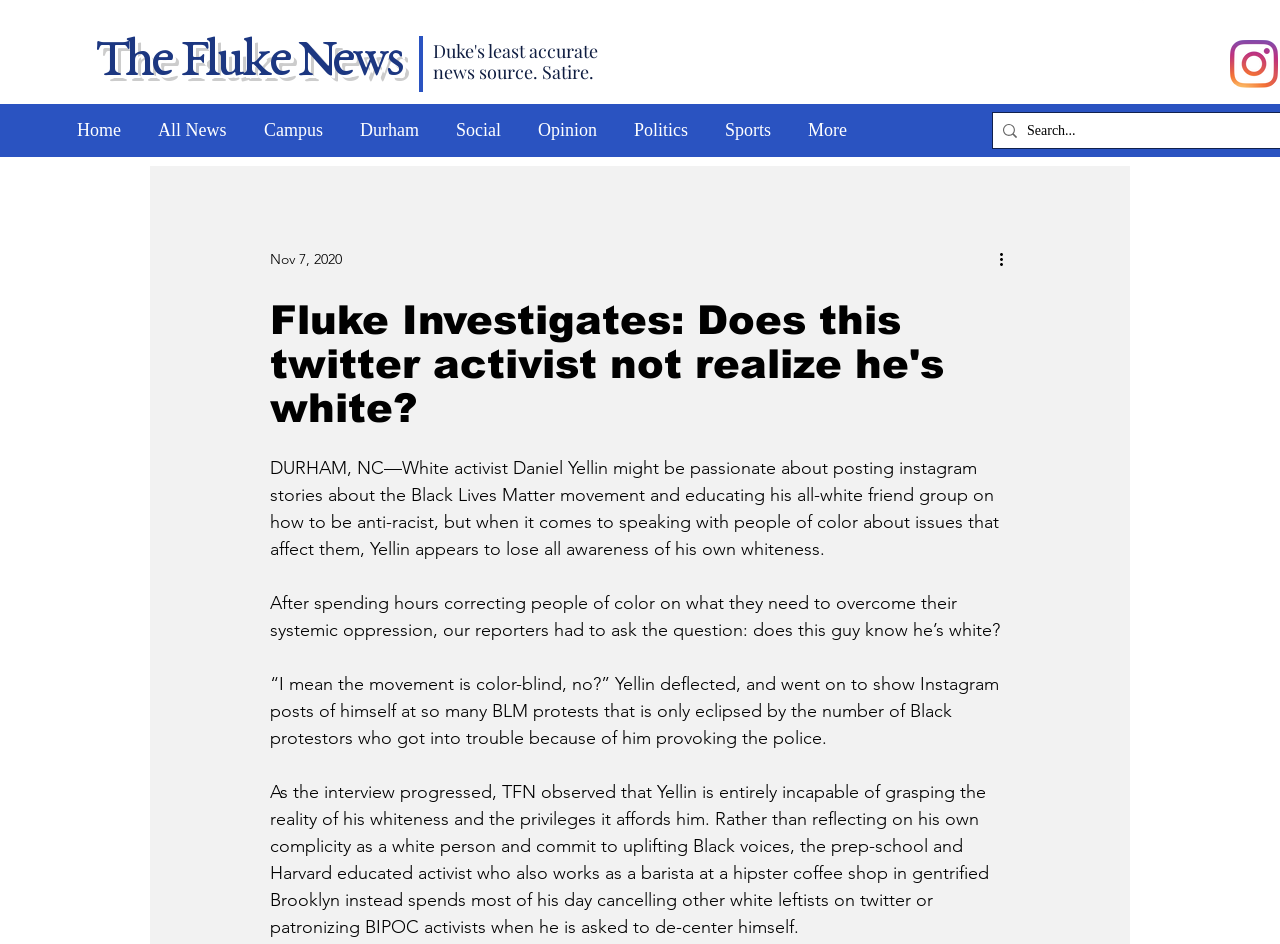Please indicate the bounding box coordinates of the element's region to be clicked to achieve the instruction: "Visit the 'Instagram' page". Provide the coordinates as four float numbers between 0 and 1, i.e., [left, top, right, bottom].

[0.961, 0.042, 0.998, 0.093]